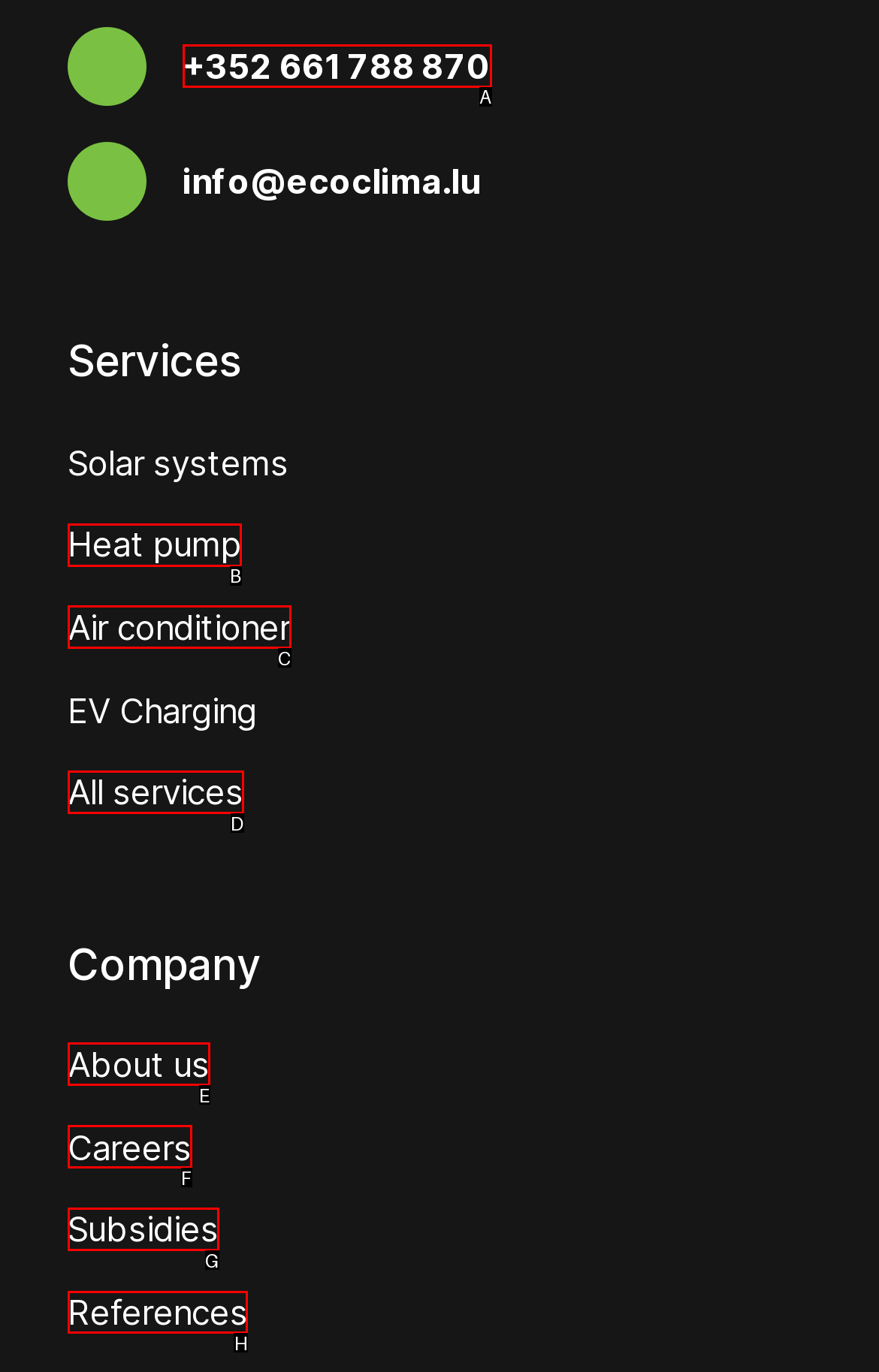Select the letter of the UI element that matches this task: Check the references
Provide the answer as the letter of the correct choice.

H